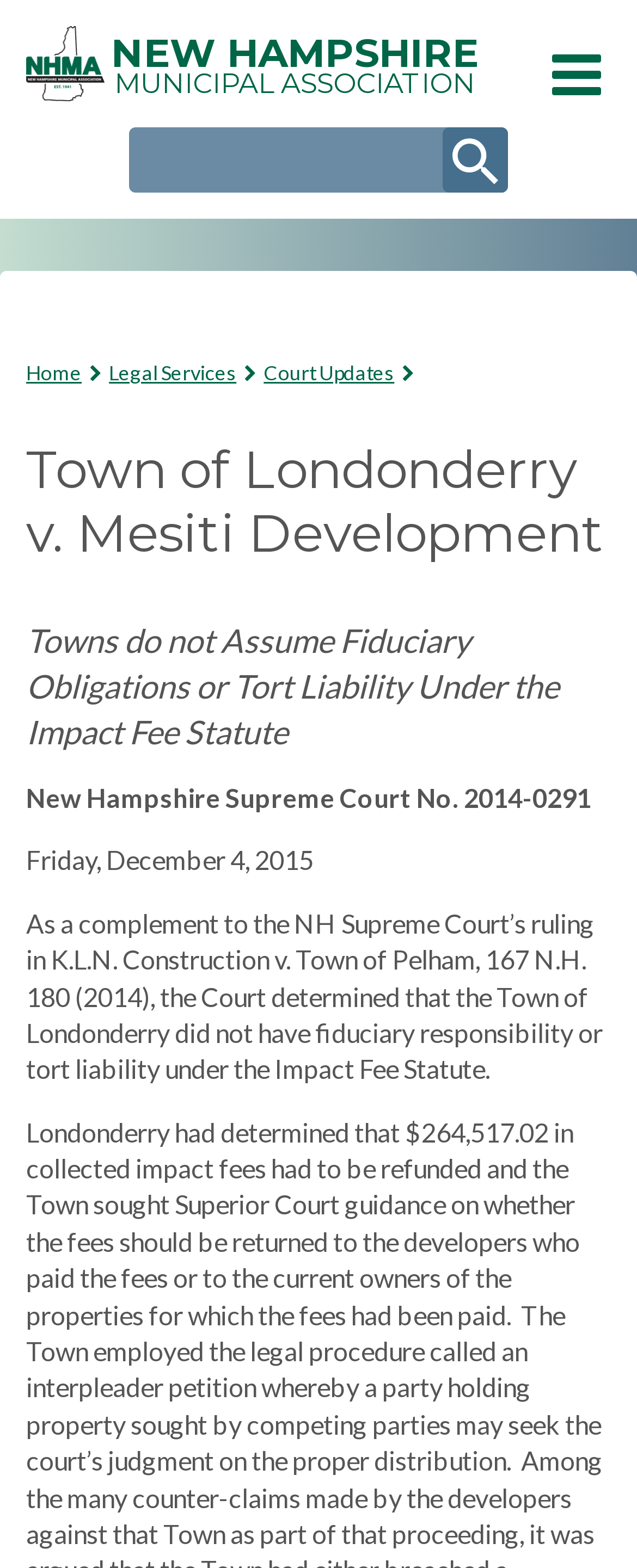Locate the bounding box of the UI element described in the following text: "Politics".

None